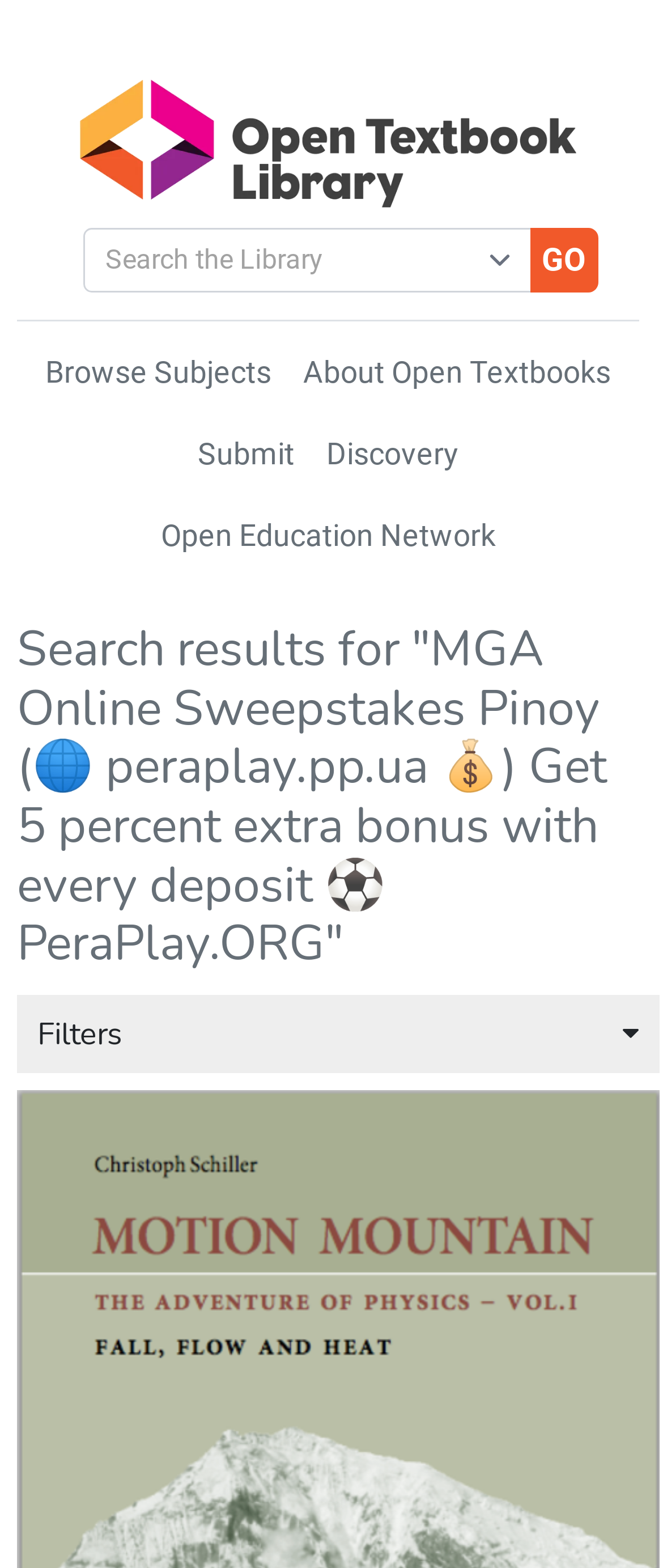Determine the bounding box coordinates of the area to click in order to meet this instruction: "Click the 'Library Home' link".

[0.026, 0.038, 0.964, 0.146]